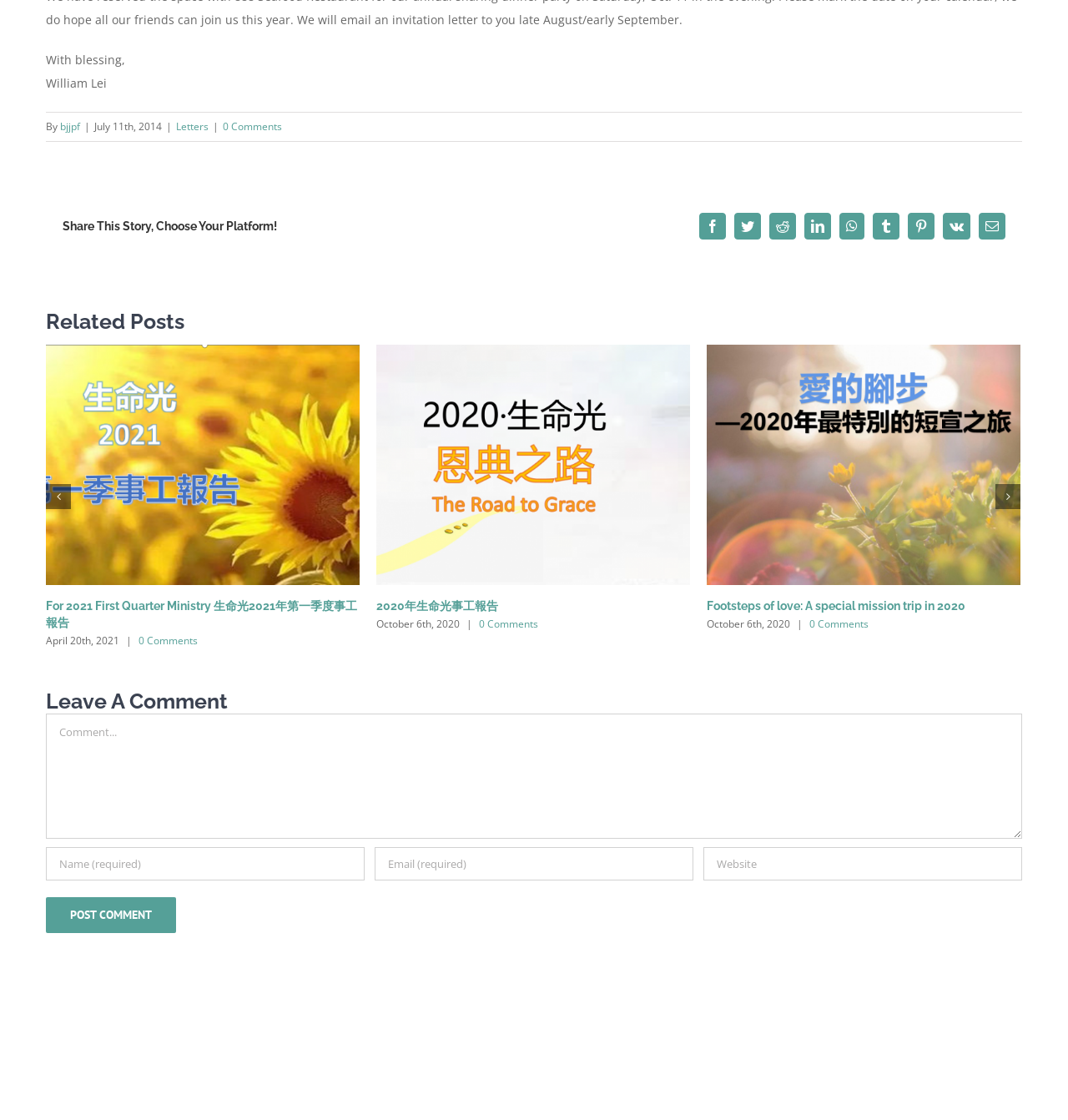Use a single word or phrase to answer this question: 
What is the author of the current article?

William Lei